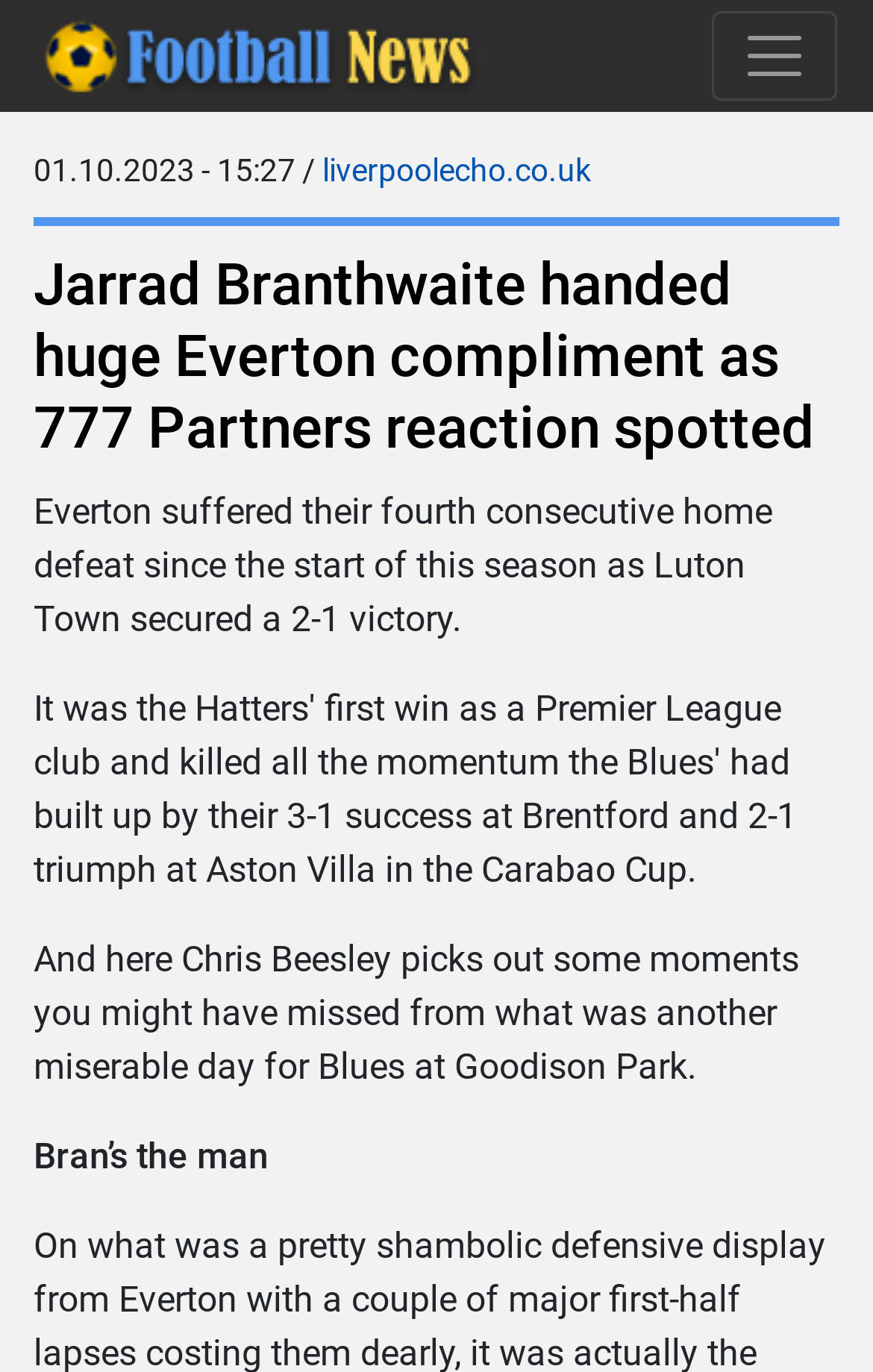Please provide a brief answer to the question using only one word or phrase: 
What is the score of the Everton vs Luton Town match?

2-1